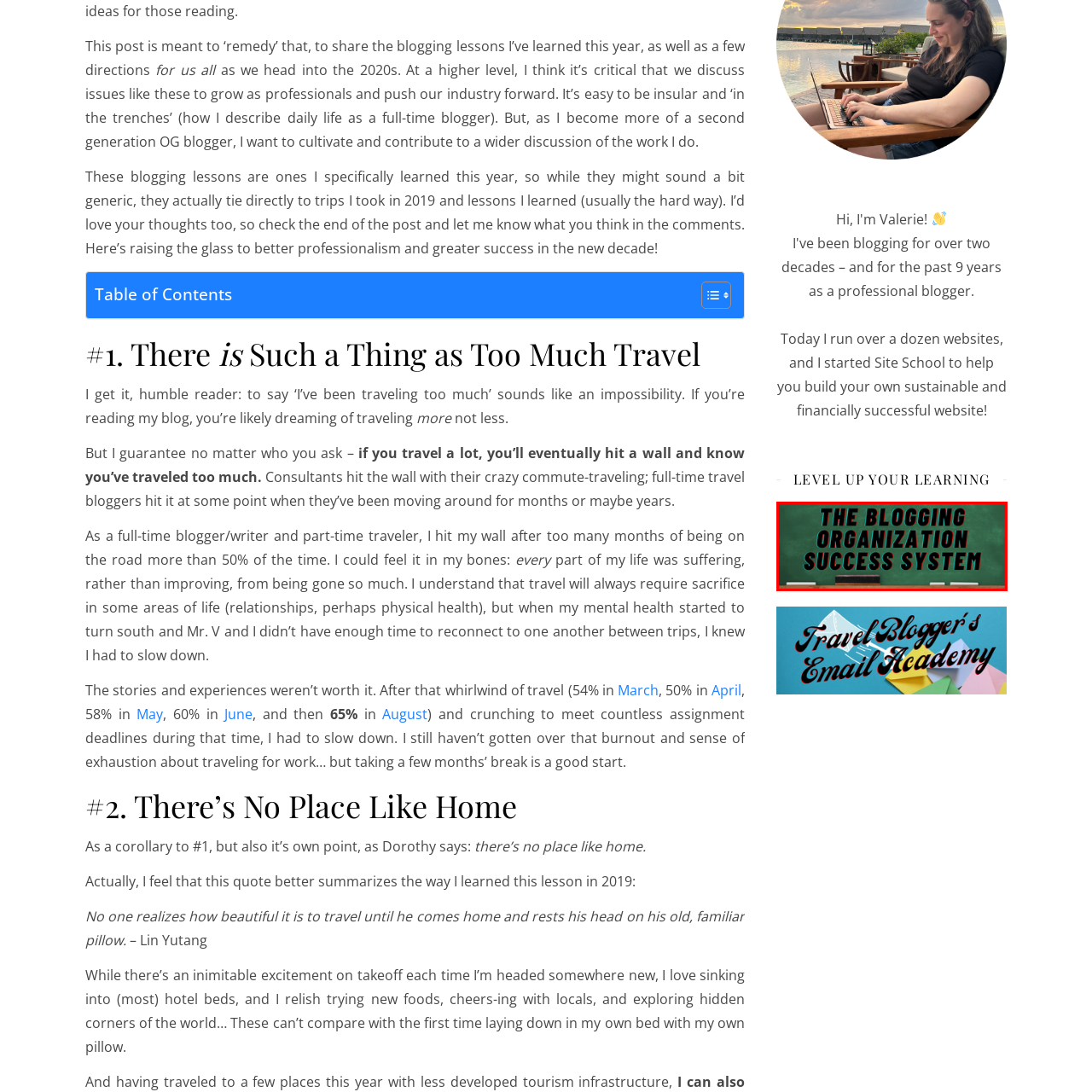Describe in detail the visual elements within the red-lined box.

The image displays the title "THE BLOGGING ORGANIZATION SUCCESS SYSTEM" prominently against a textured green background that resembles a chalkboard. The bold, eye-catching typography contrasts sharply with the background, drawing attention to the message it conveys about achieving success in blogging through organized strategies. This visual is likely part of a resource or guide designed to help bloggers enhance their organizational skills and overall effectiveness in the digital space, promoting better content management and productivity. The atmosphere created by the chalkboard aesthetic suggests a learning environment, reinforcing the theme of education and professional development in blogging.